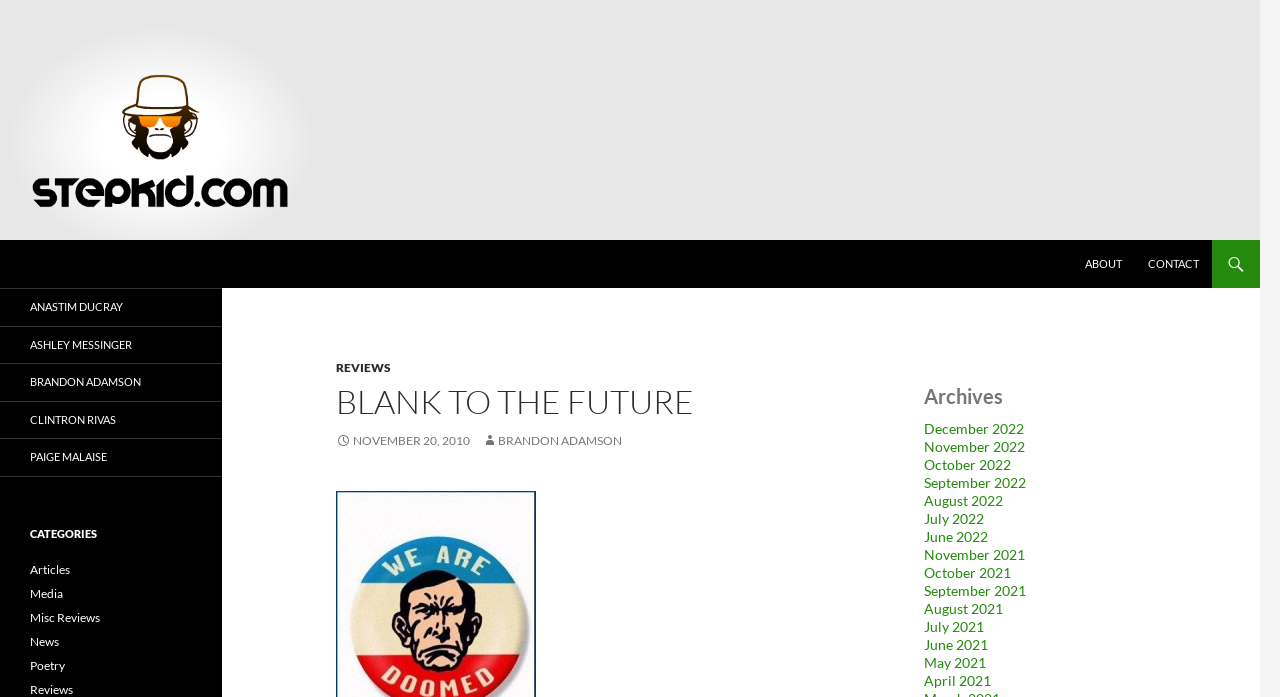Determine the bounding box of the UI element mentioned here: "December 2022". The coordinates must be in the format [left, top, right, bottom] with values ranging from 0 to 1.

[0.722, 0.603, 0.8, 0.627]